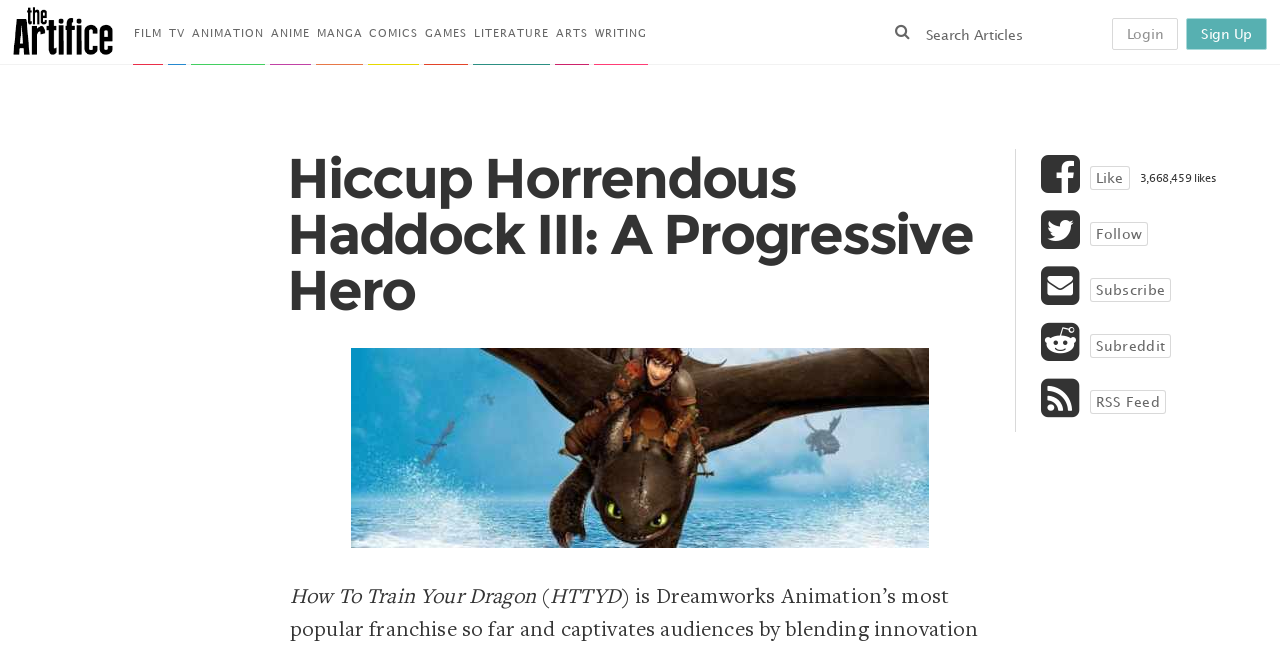What is the name of the franchise?
From the image, provide a succinct answer in one word or a short phrase.

How To Train Your Dragon